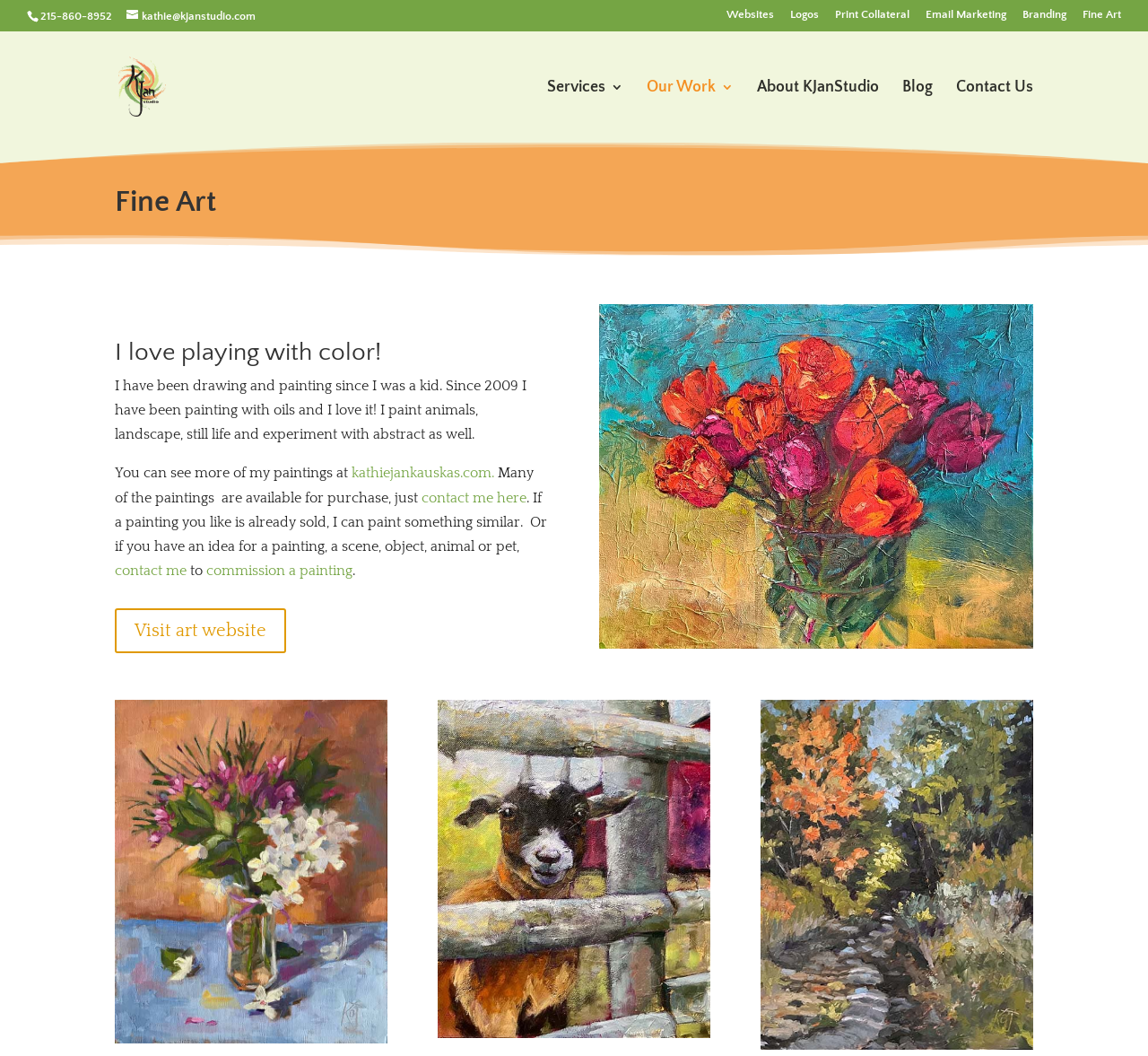What type of art does the website focus on?
Answer the question with as much detail as you can, using the image as a reference.

I determined the type of art by looking at the heading element with the bounding box coordinates [0.1, 0.177, 0.9, 0.214], which contains the text 'Fine Art'. Additionally, the website's meta description and the content of the webpage also suggest that it is focused on fine art.